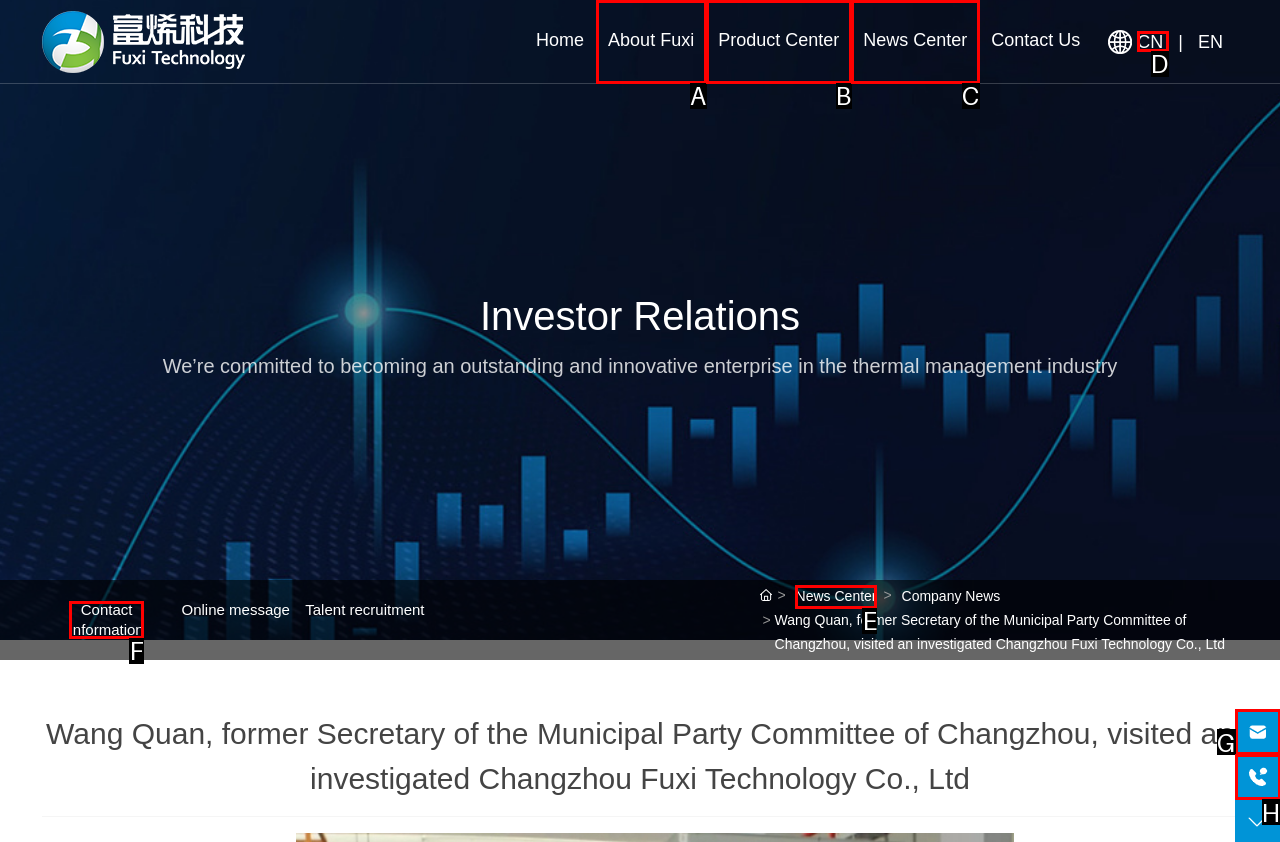Point out the letter of the HTML element you should click on to execute the task: Go to Product Center
Reply with the letter from the given options.

B